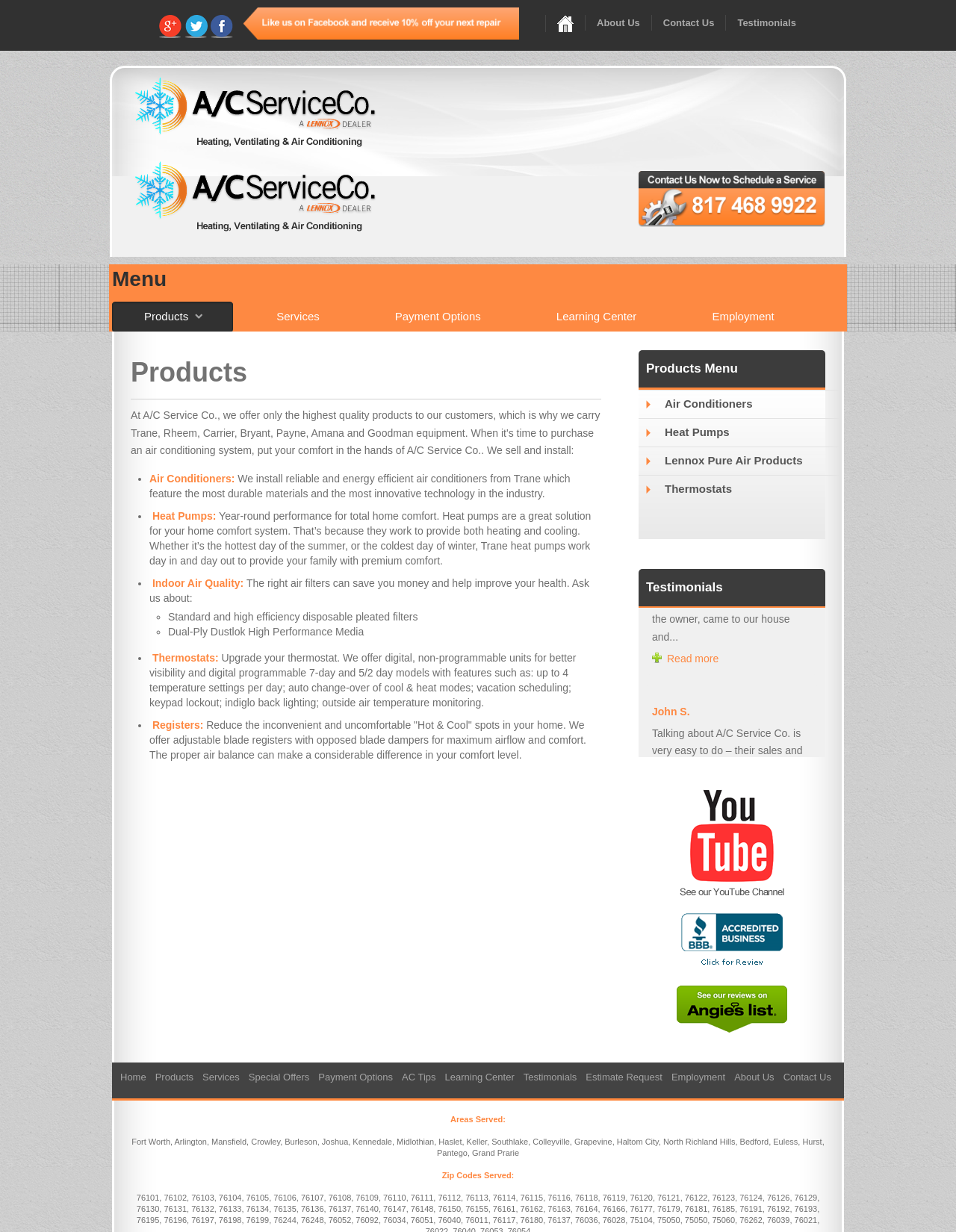Identify the bounding box coordinates of the section that should be clicked to achieve the task described: "Read the testimonial from 'Bradley V.'".

[0.682, 0.383, 0.849, 0.409]